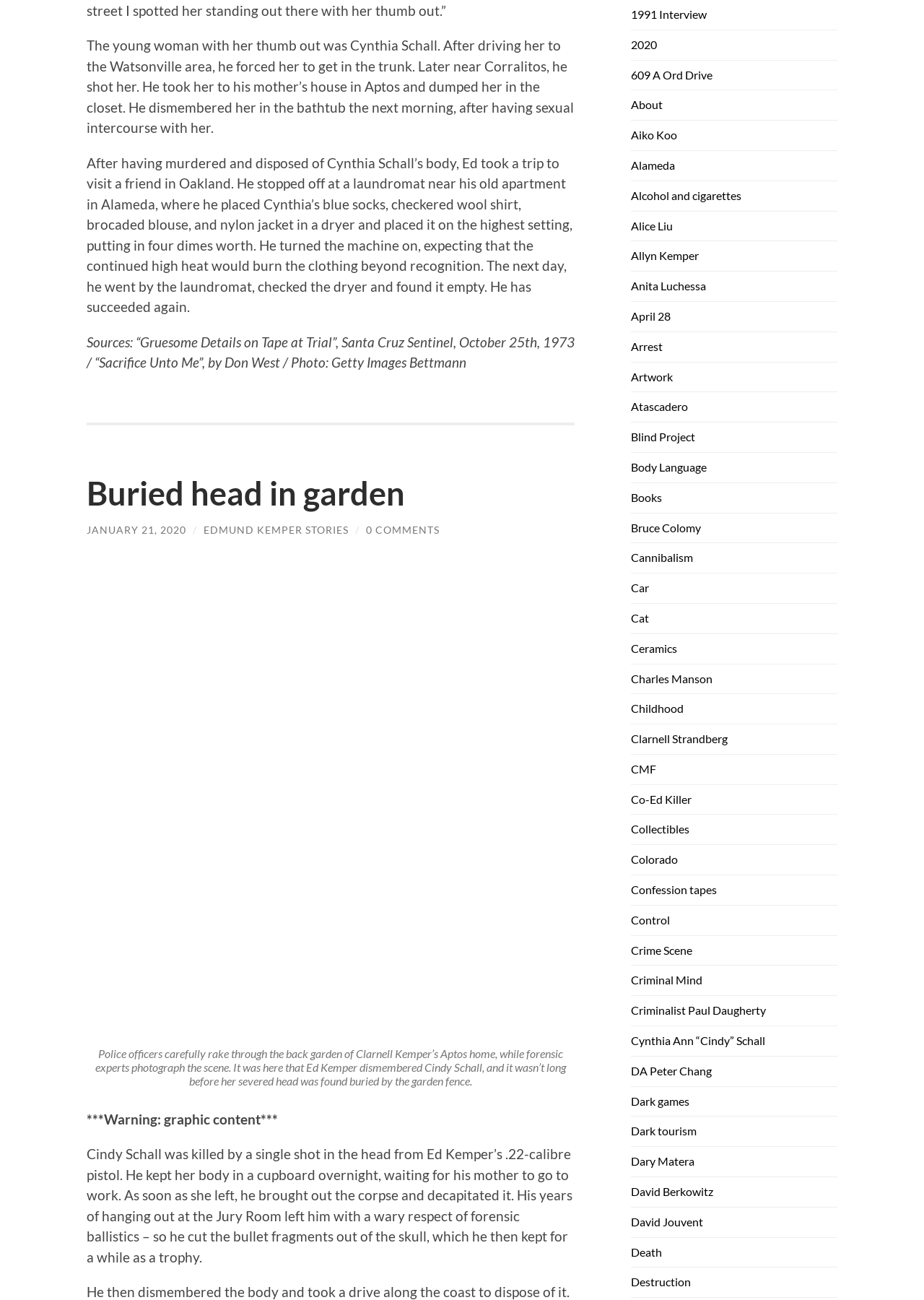Highlight the bounding box of the UI element that corresponds to this description: "Dark games".

[0.683, 0.841, 0.746, 0.852]